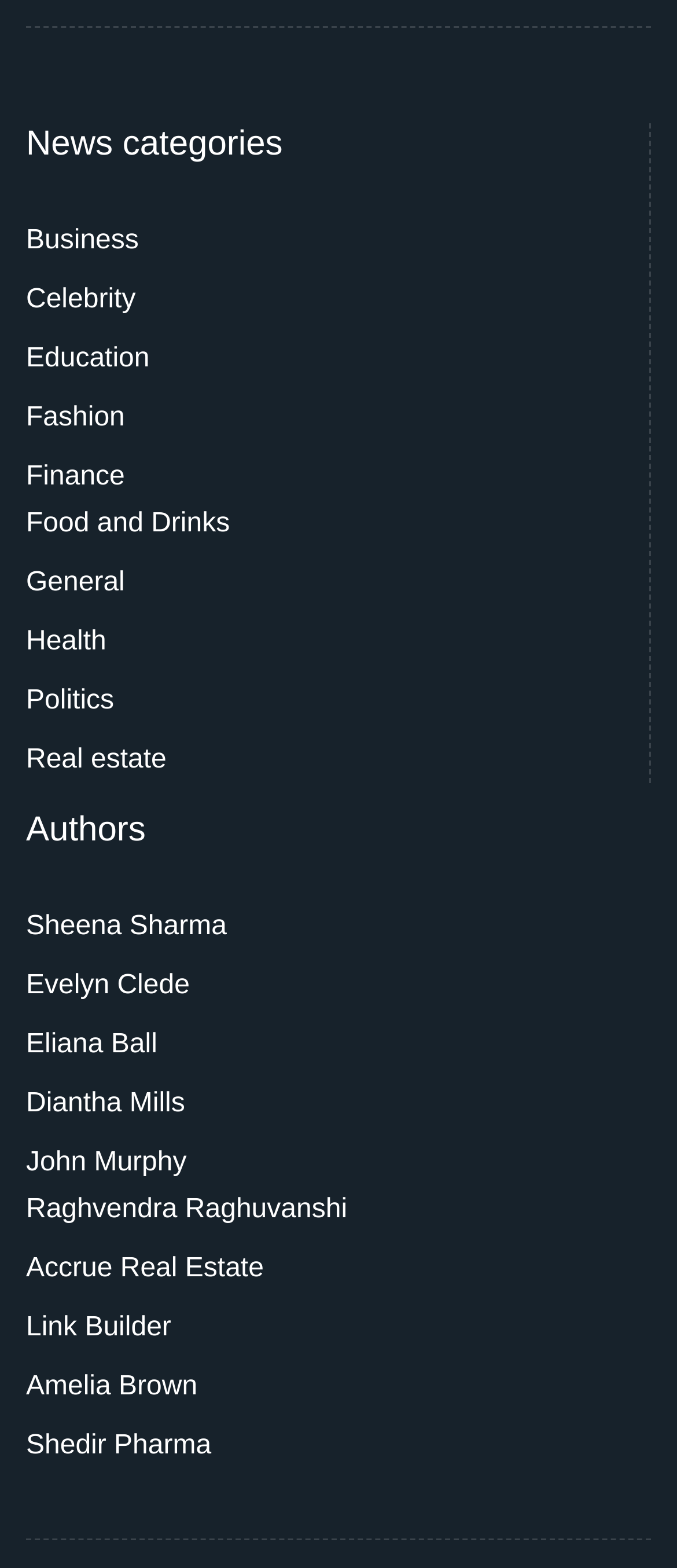Please determine the bounding box coordinates of the element to click in order to execute the following instruction: "Explore Finance news". The coordinates should be four float numbers between 0 and 1, specified as [left, top, right, bottom].

[0.038, 0.289, 0.184, 0.319]